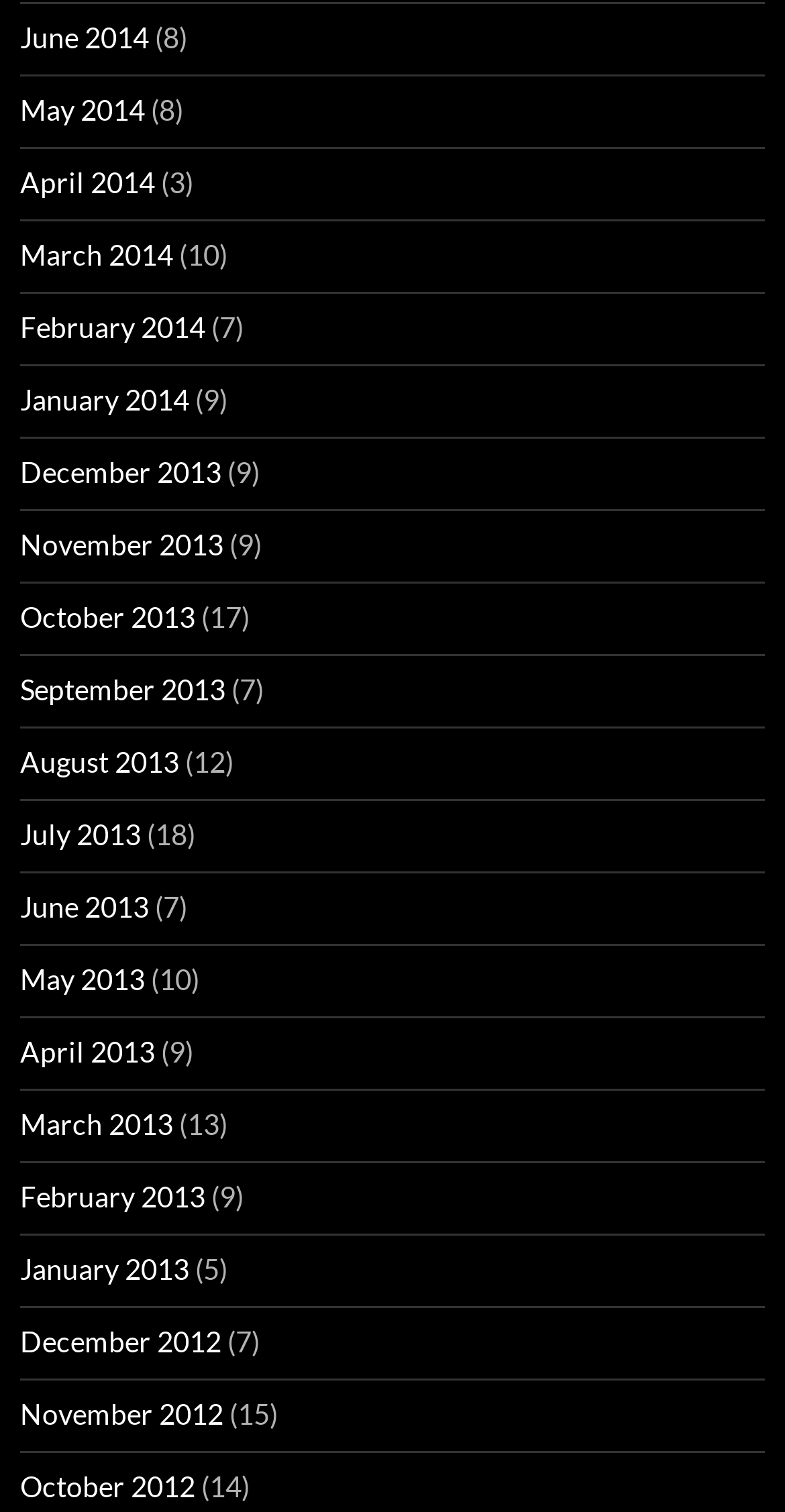What is the latest month available?
Using the image, provide a concise answer in one word or a short phrase.

June 2014